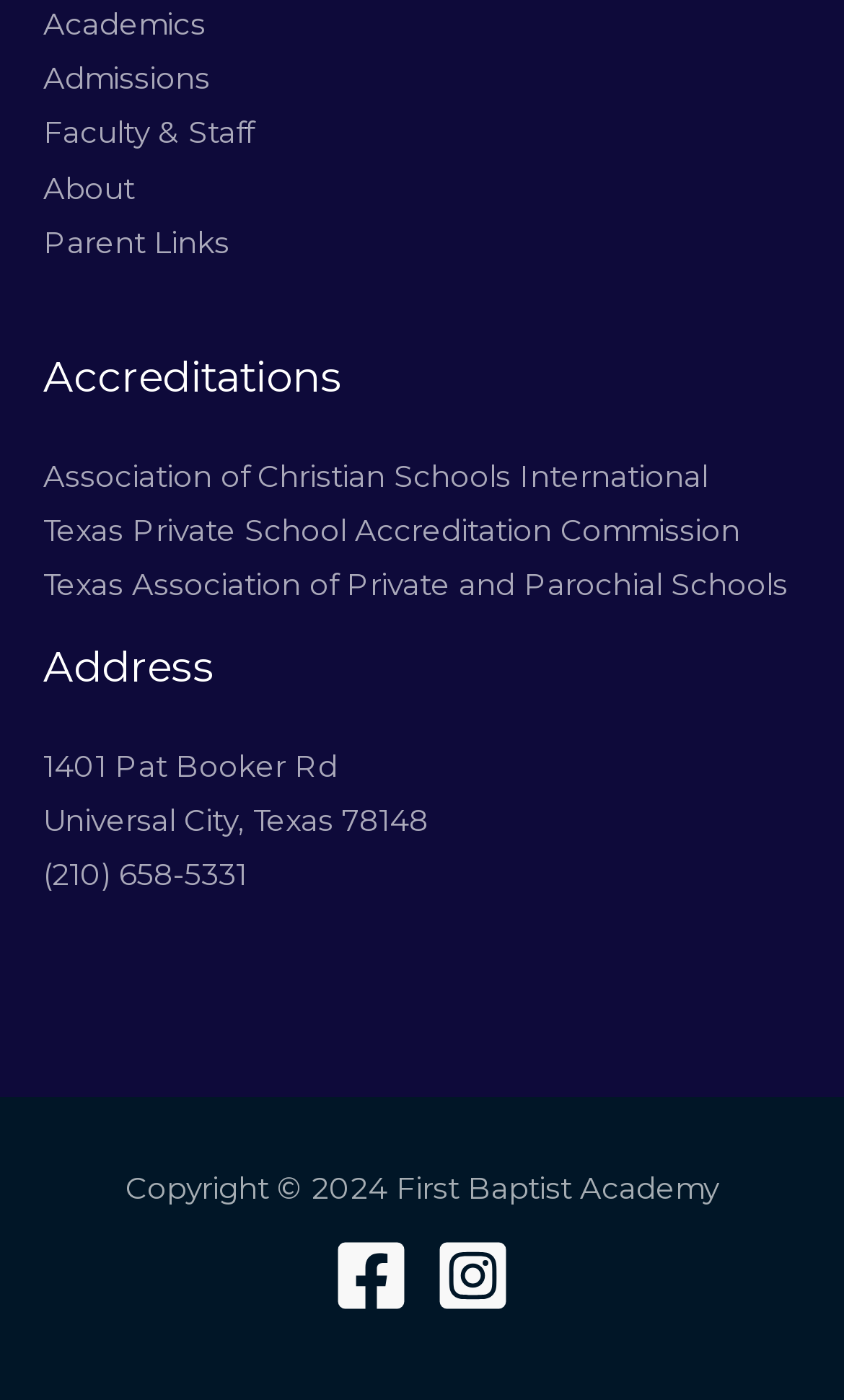How many social media links are present in the footer?
Based on the image, answer the question with a single word or brief phrase.

2